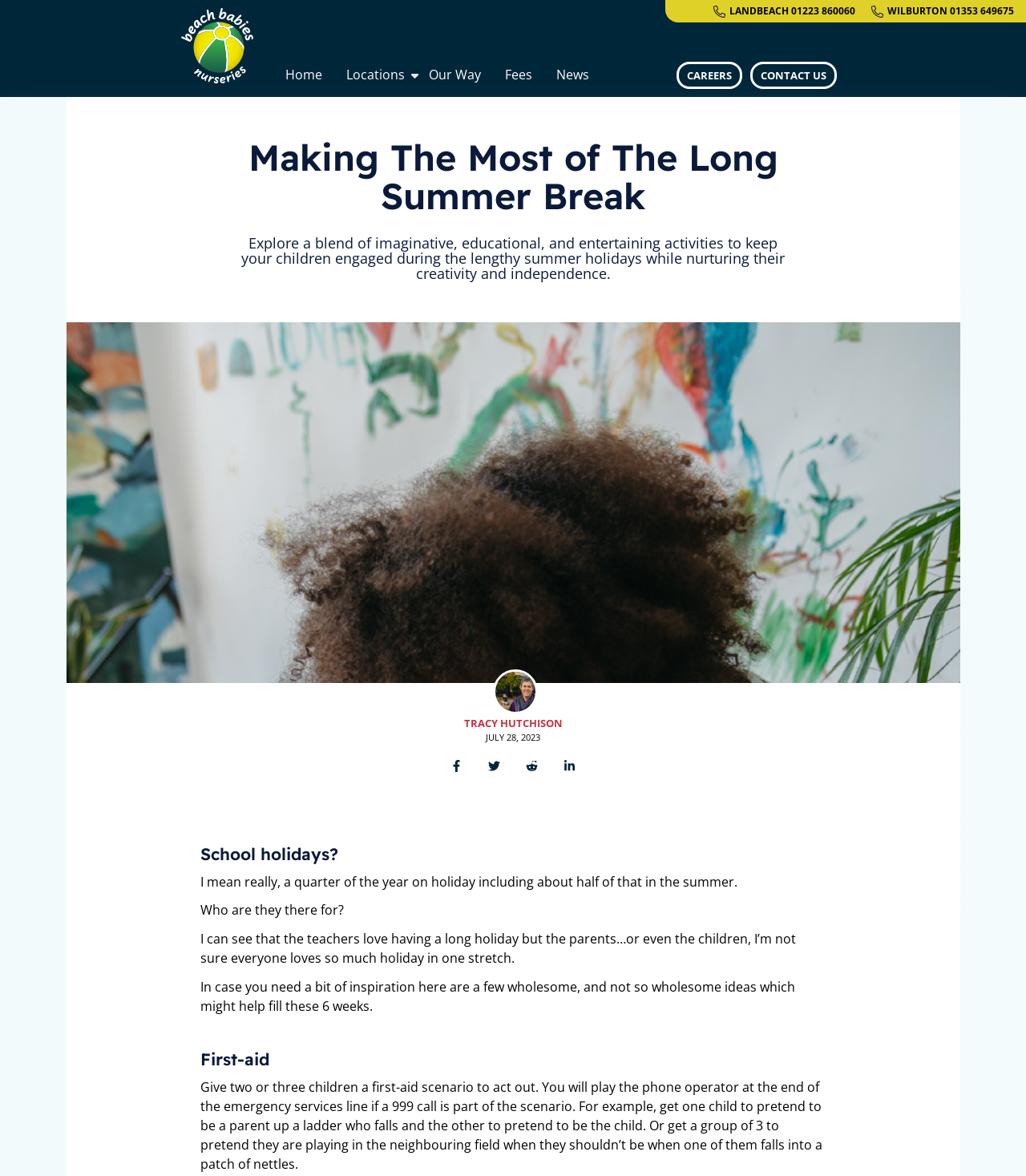Locate the primary headline on the webpage and provide its text.

Making The Most of The Long Summer Break